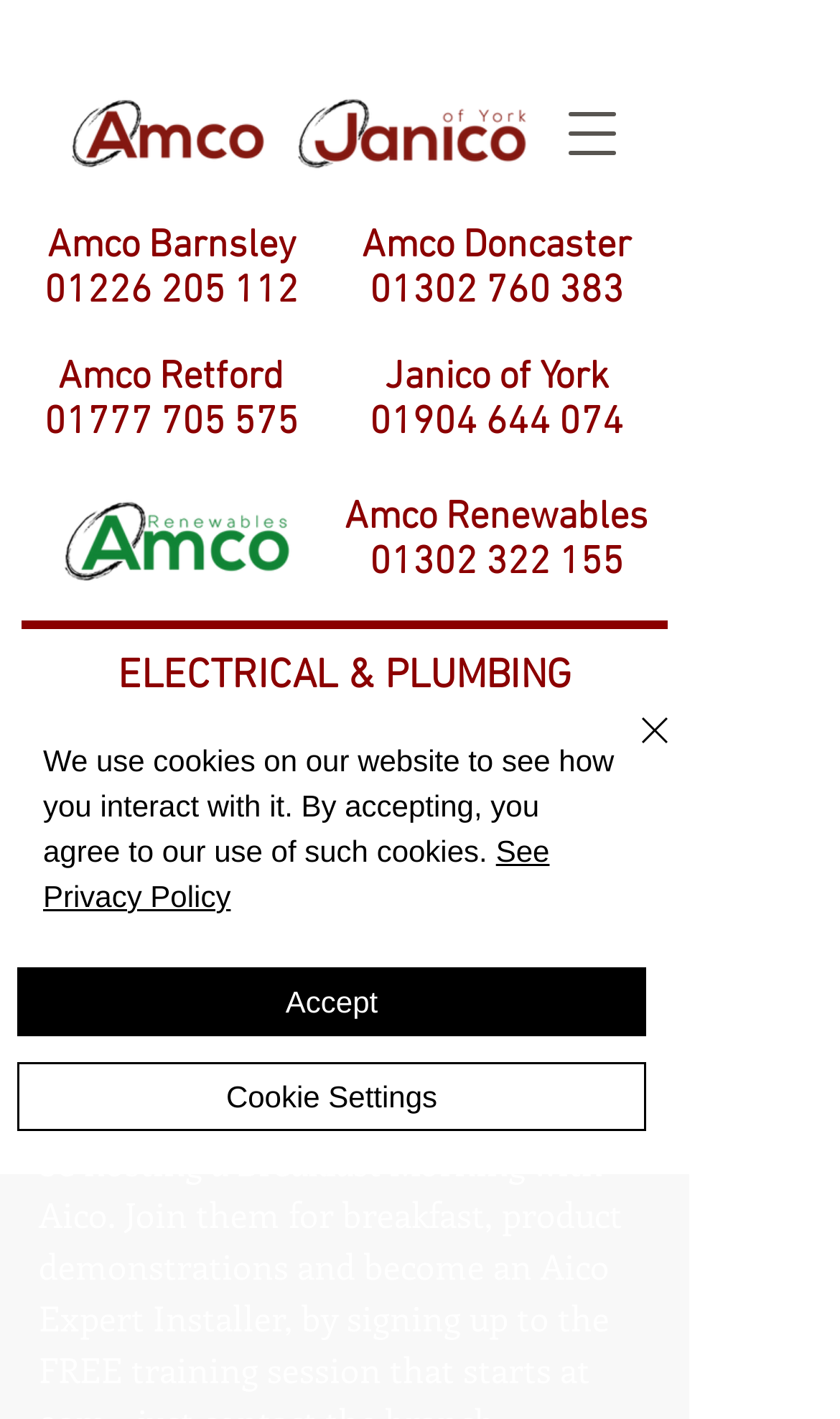Identify the bounding box coordinates of the area that should be clicked in order to complete the given instruction: "Call the phone number 01302 760 383". The bounding box coordinates should be four float numbers between 0 and 1, i.e., [left, top, right, bottom].

[0.44, 0.19, 0.742, 0.222]